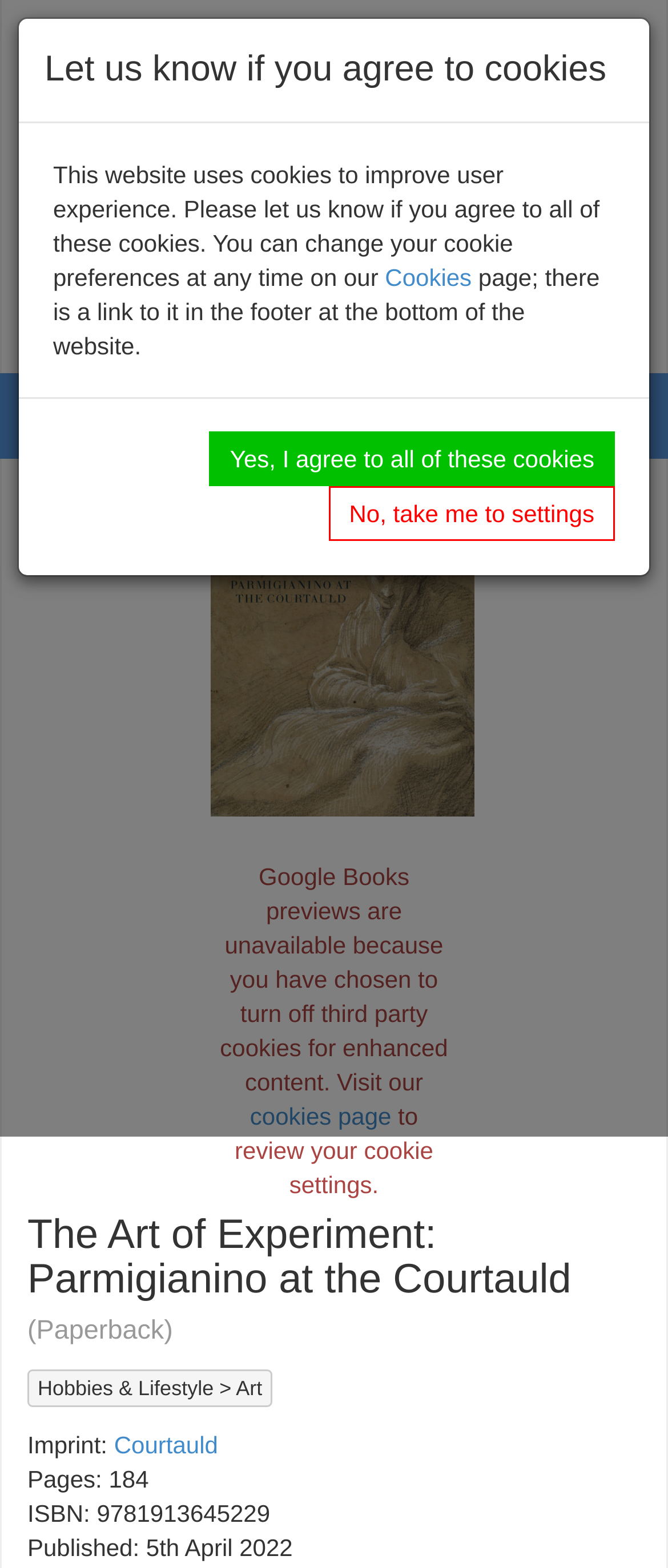Please find the bounding box coordinates of the element that needs to be clicked to perform the following instruction: "Go to Hobbies & Lifestyle category". The bounding box coordinates should be four float numbers between 0 and 1, represented as [left, top, right, bottom].

[0.056, 0.878, 0.32, 0.893]